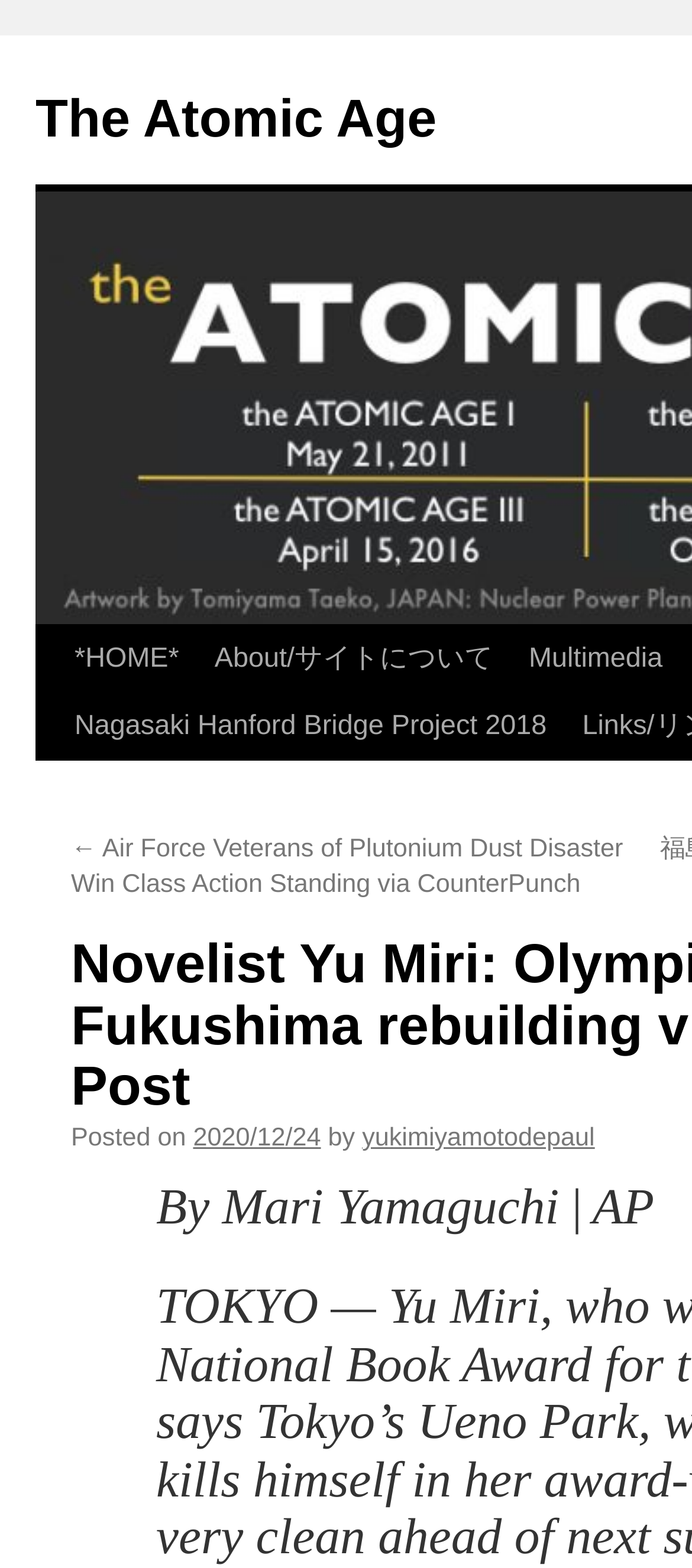Produce an extensive caption that describes everything on the webpage.

The webpage appears to be a news article or blog post about novelist Yu Miri and the Olympics' impact on Fukushima rebuilding. At the top, there is a title "Novelist Yu Miri: Olympics not helping Fukushima rebuilding via The Washington Post | The Atomic Age". 

Below the title, there are several links, including "The Atomic Age", "Skip to content", "*HOME*", "About/サイトについて", "Multimedia", and "Nagasaki Hanford Bridge Project 2018". These links are positioned horizontally, with "The Atomic Age" on the left and "Multimedia" on the right.

Underneath these links, there is a section that appears to be a news article or blog post. It contains a link to a previous article, "← Air Force Veterans of Plutonium Dust Disaster Win Class Action Standing via CounterPunch", which is positioned on the left side of the page. 

To the right of this link, there is a section with the text "Posted on" followed by a date, "2020/12/24", and the author's name, "yukimiyamotodepaul". Below this section, there is a byline that reads "By Mari Yamaguchi | AP".